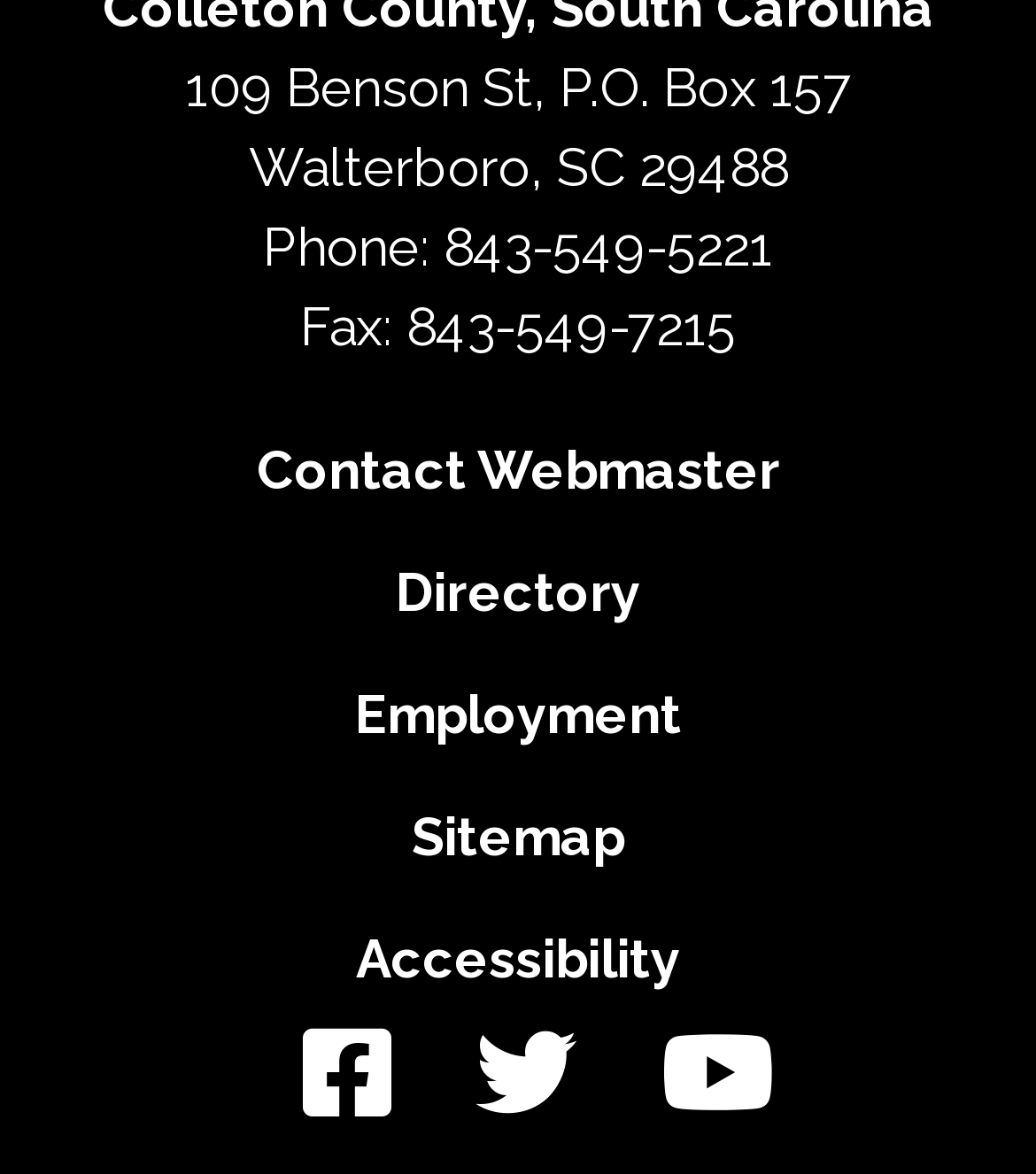What social media platforms are available?
Please answer the question as detailed as possible.

The social media platforms are listed at the bottom of the webpage, under the 'Social Media' section, and include Facebook, Twitter, and Youtube, represented by their respective icons.